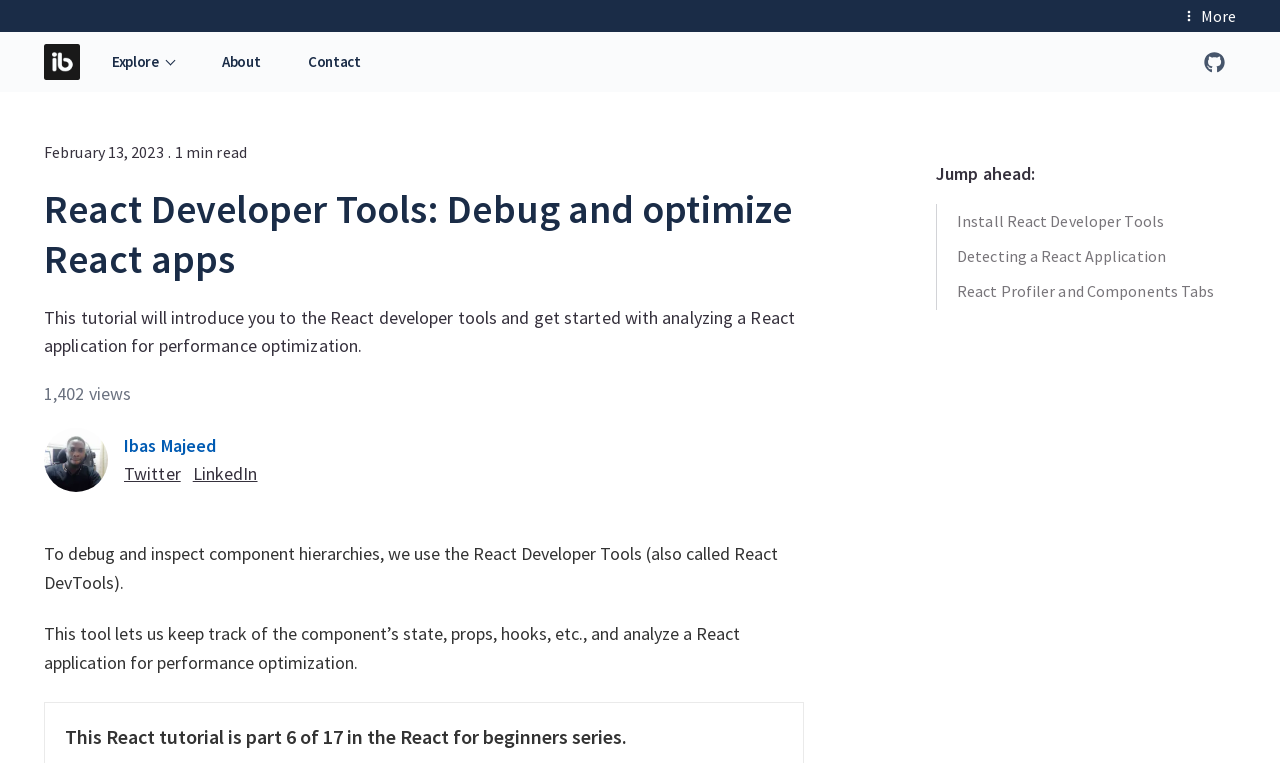Could you find the bounding box coordinates of the clickable area to complete this instruction: "Click the menu button"?

[0.923, 0.005, 0.966, 0.037]